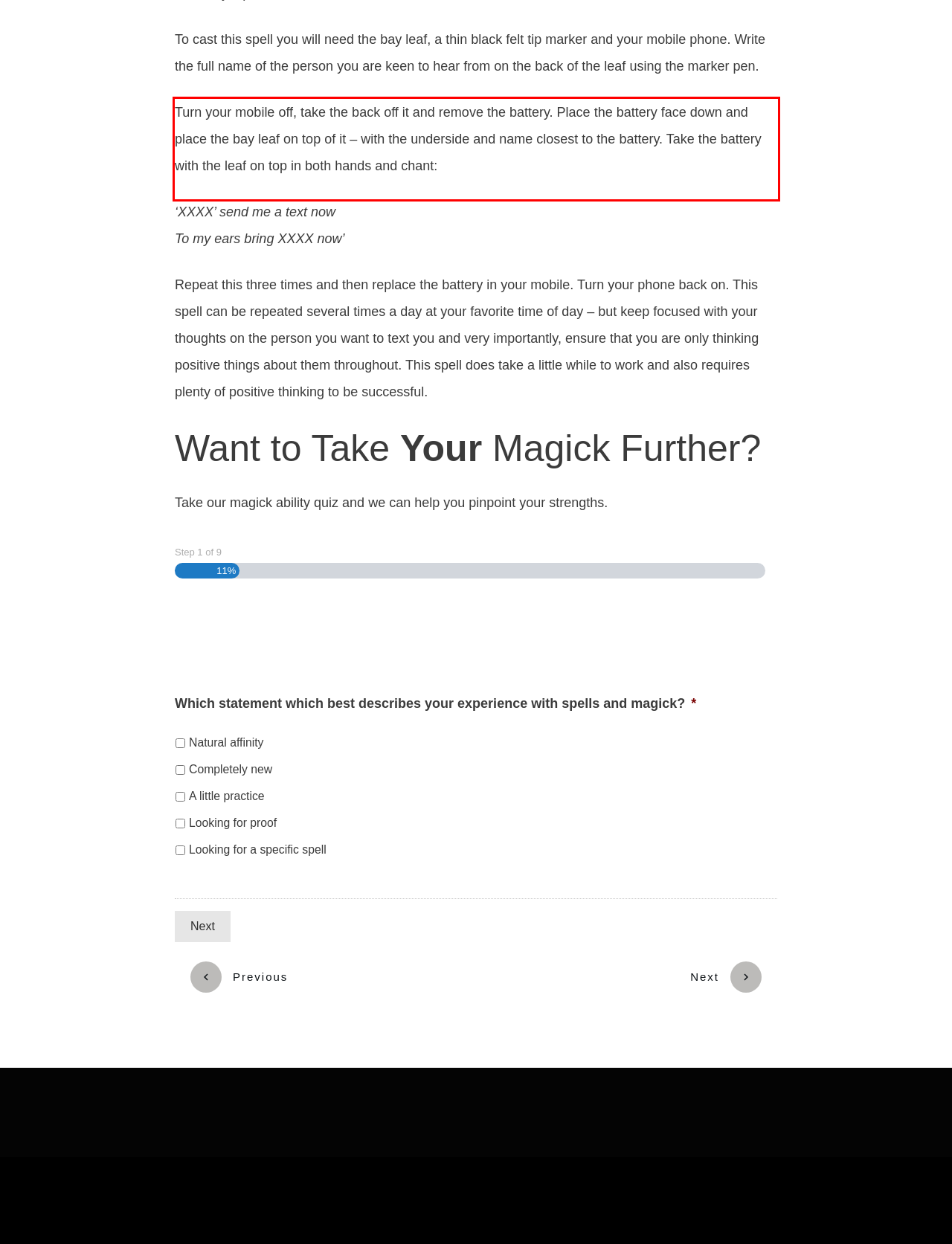Please analyze the provided webpage screenshot and perform OCR to extract the text content from the red rectangle bounding box.

Turn your mobile off, take the back off it and remove the battery. Place the battery face down and place the bay leaf on top of it – with the underside and name closest to the battery. Take the battery with the leaf on top in both hands and chant: